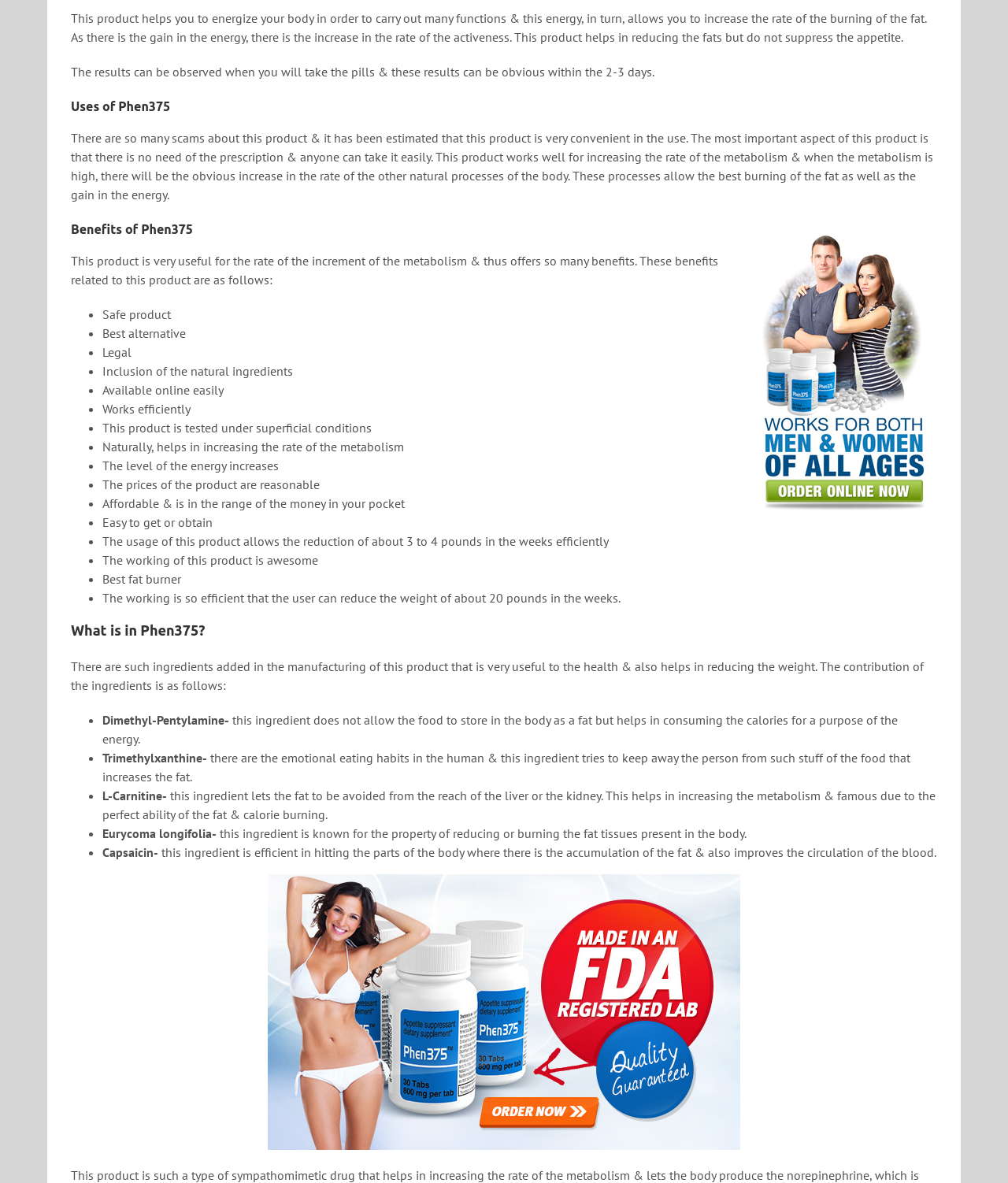Determine the bounding box coordinates for the UI element described. Format the coordinates as (top-left x, top-left y, bottom-right x, bottom-right y) and ensure all values are between 0 and 1. Element description: alt="FDA Approved Phen375"

[0.07, 0.739, 0.93, 0.972]